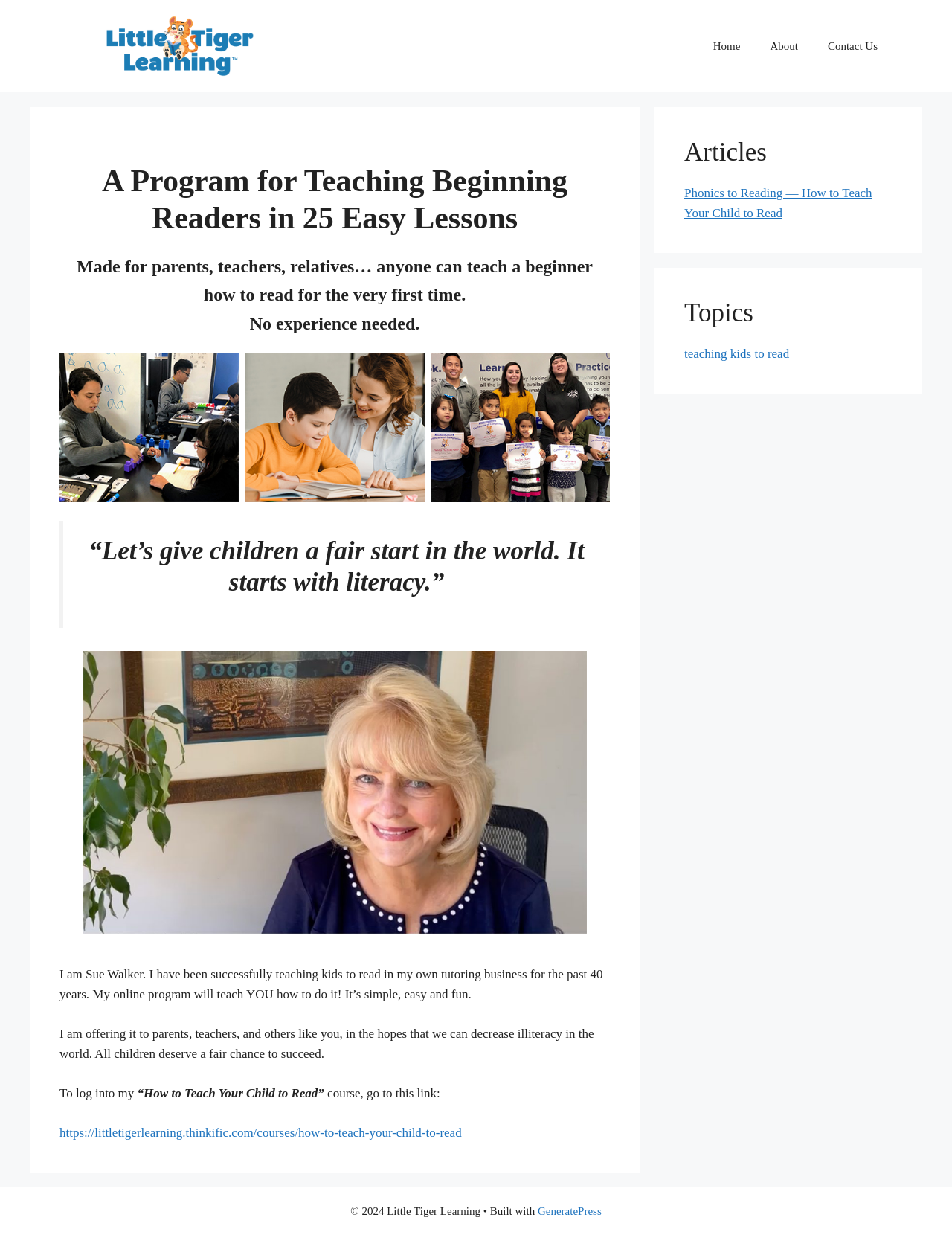How many figures are there in the article section?
Based on the visual, give a brief answer using one word or a short phrase.

4